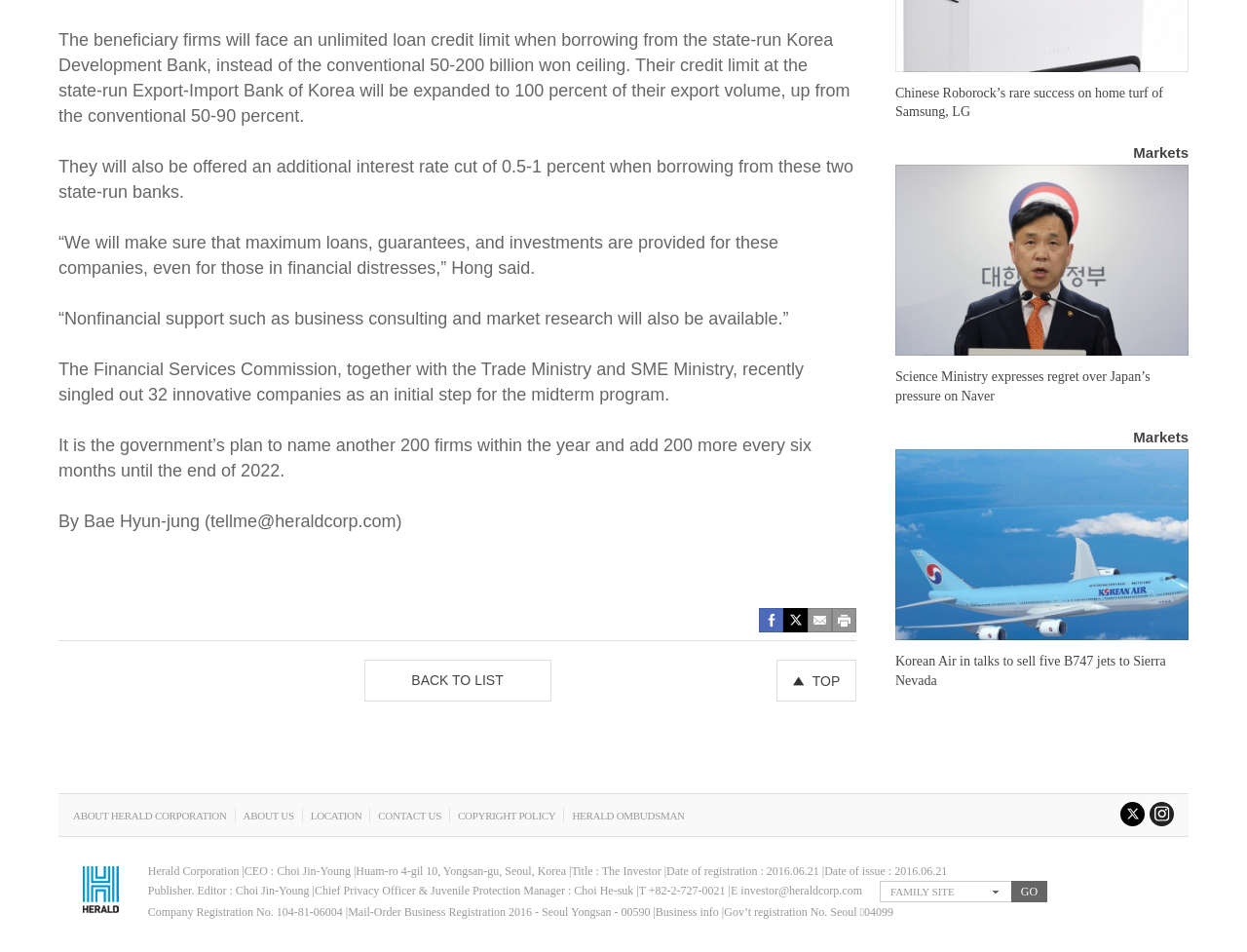Please specify the coordinates of the bounding box for the element that should be clicked to carry out this instruction: "View Herald Corporation information". The coordinates must be four float numbers between 0 and 1, formatted as [left, top, right, bottom].

[0.119, 0.907, 0.759, 0.922]